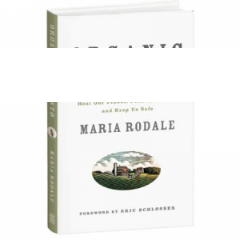Thoroughly describe everything you see in the image.

The image showcases the cover of the book "Organic Manifesto," authored by Maria Rodale and featuring a foreword by Eric Schlosser. The cover design prominently displays the title in bold text, set against a white background, and is accentuated by a detailed illustration portraying a serene farm landscape. This book emphasizes the importance of organic farming practices and their impact on health and the environment, drawing on research and insights from both chemical and organic farming perspectives. It serves as a call to action for readers to consider the detrimental effects of chemical farming and to advocate for more sustainable agricultural practices.